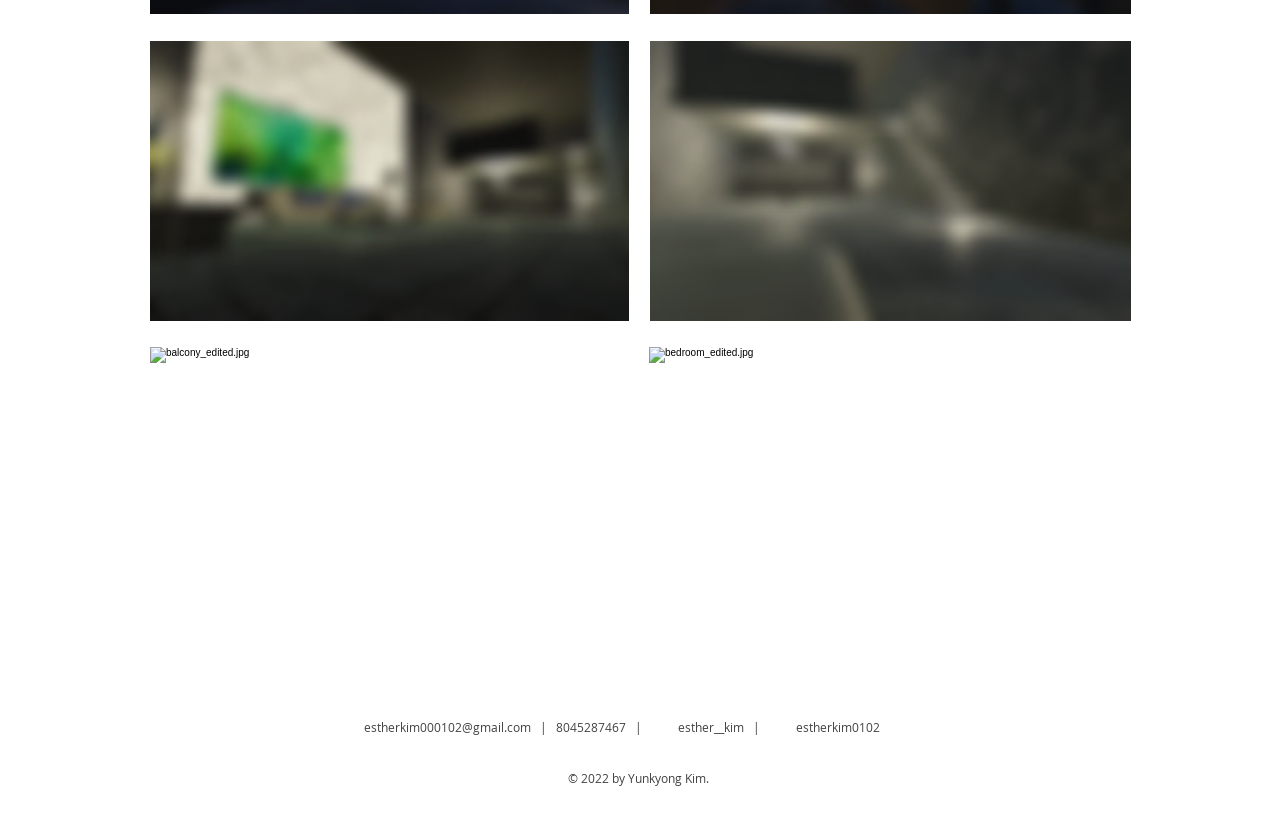Who is the copyright holder of the webpage?
Make sure to answer the question with a detailed and comprehensive explanation.

I found the copyright information at the bottom of the webpage, which states '© 2022 by Yunkyong Kim'.